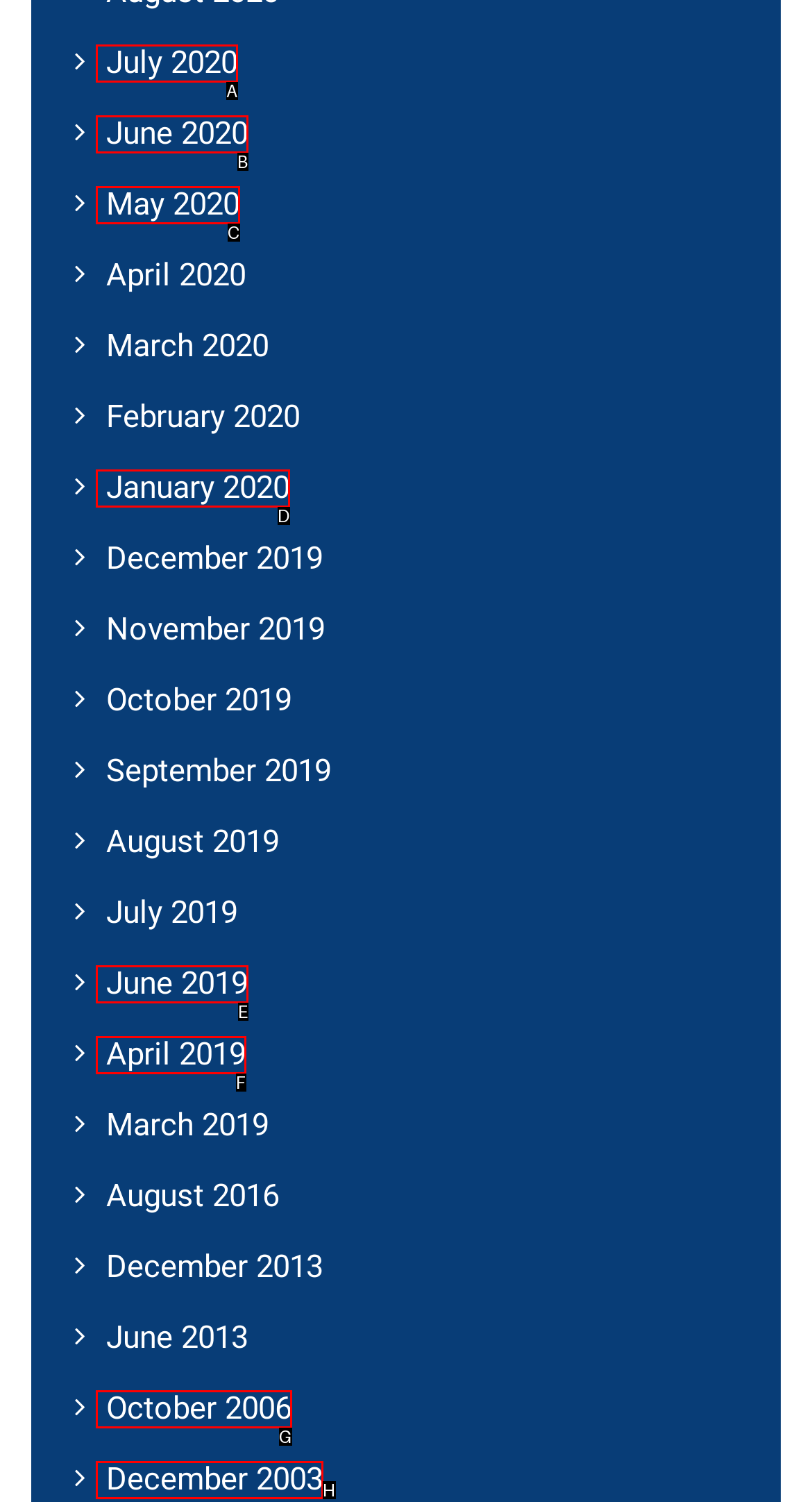Identify the option that corresponds to the given description: June 2020. Reply with the letter of the chosen option directly.

B